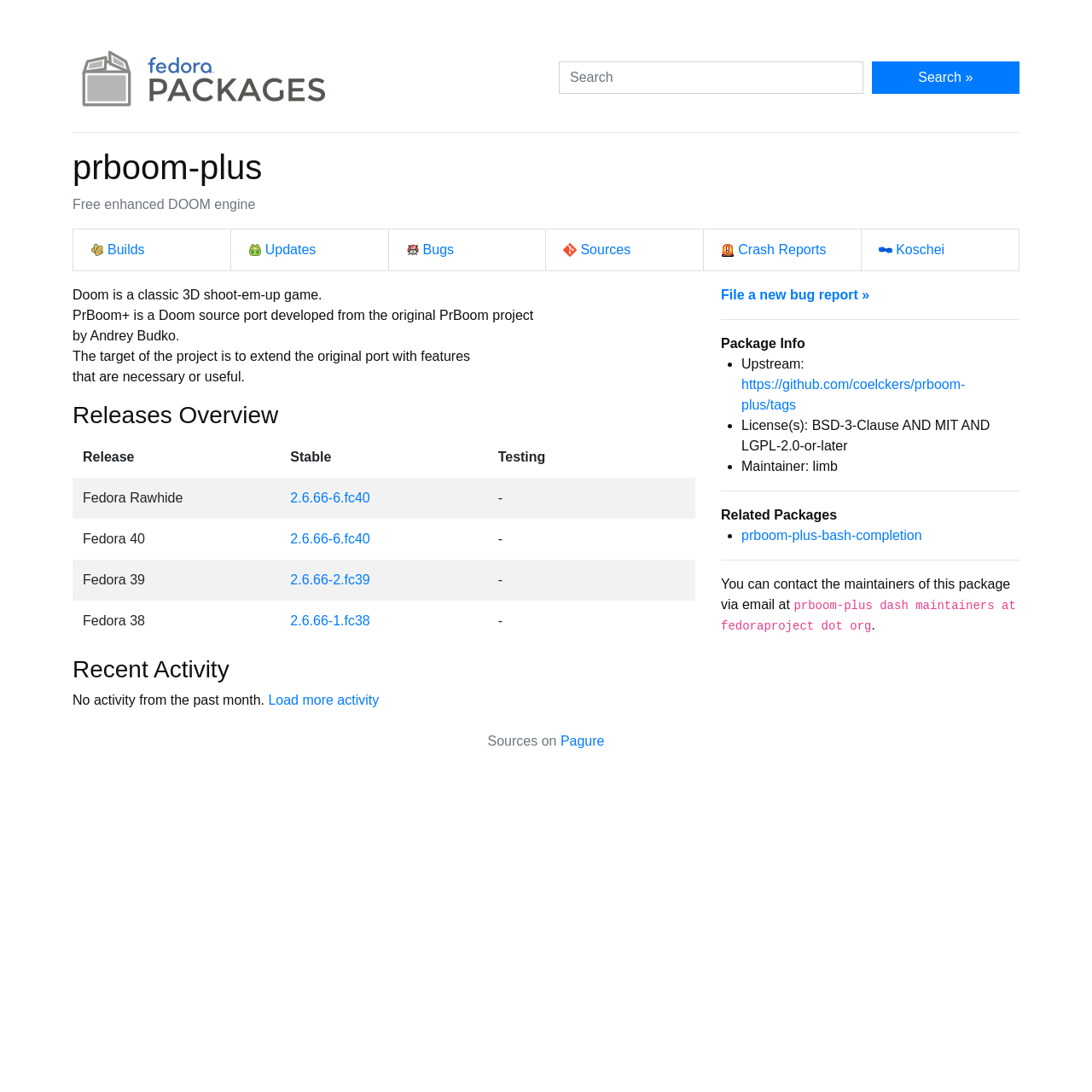Highlight the bounding box coordinates of the region I should click on to meet the following instruction: "View builds".

[0.083, 0.222, 0.132, 0.235]